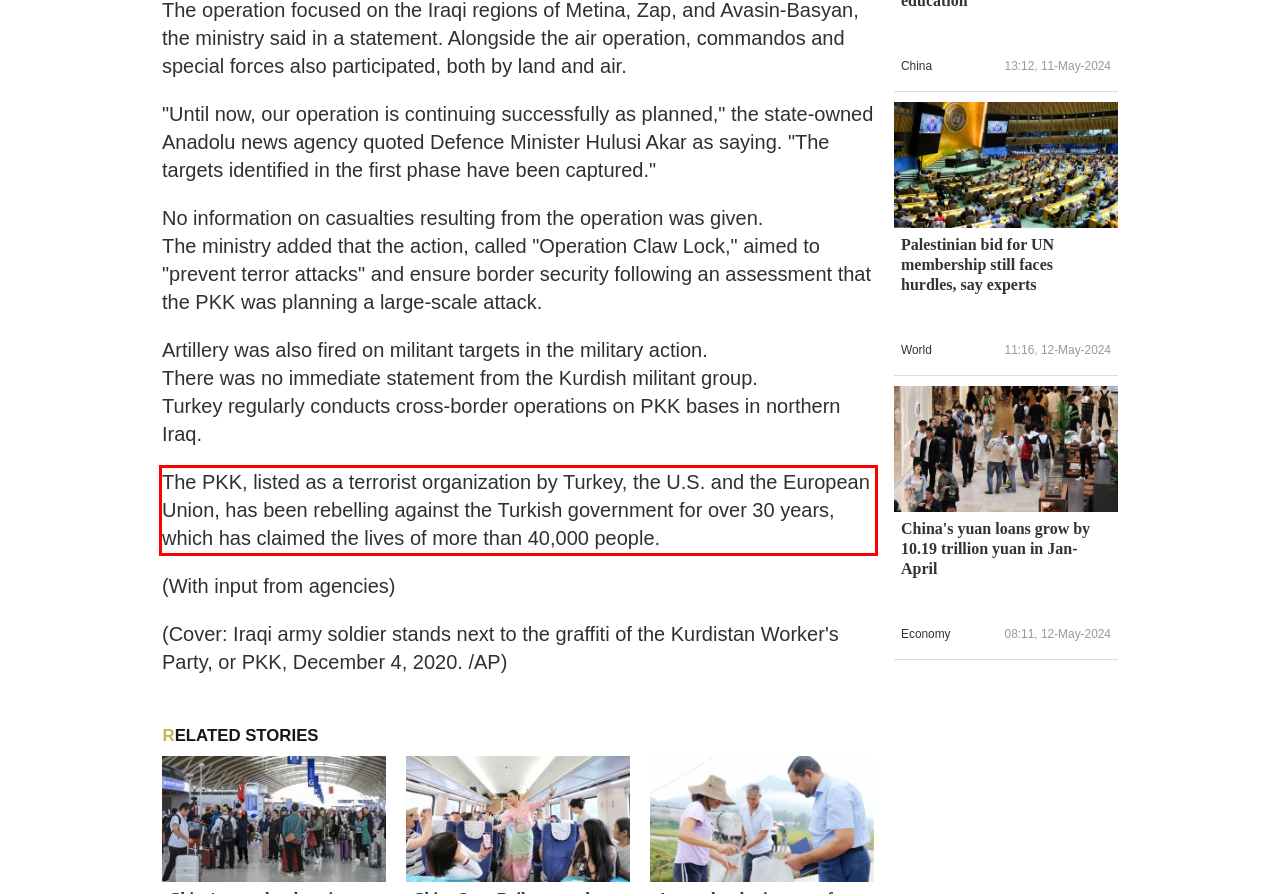Look at the provided screenshot of the webpage and perform OCR on the text within the red bounding box.

The PKK, listed as a terrorist organization by Turkey, the U.S. and the European Union, has been rebelling against the Turkish government for over 30 years, which has claimed the lives of more than 40,000 people.